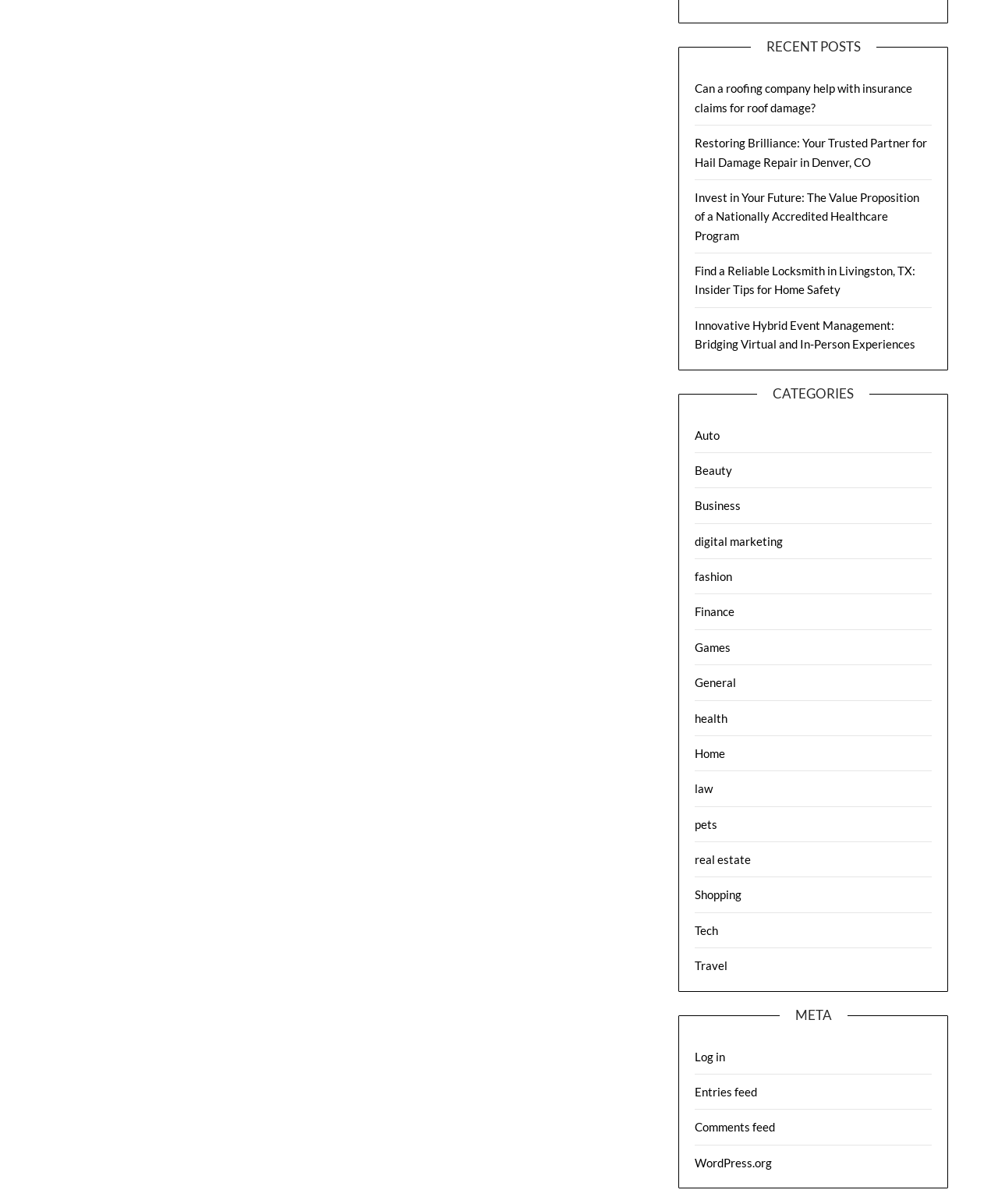Determine the bounding box coordinates of the region that needs to be clicked to achieve the task: "Search this website".

None